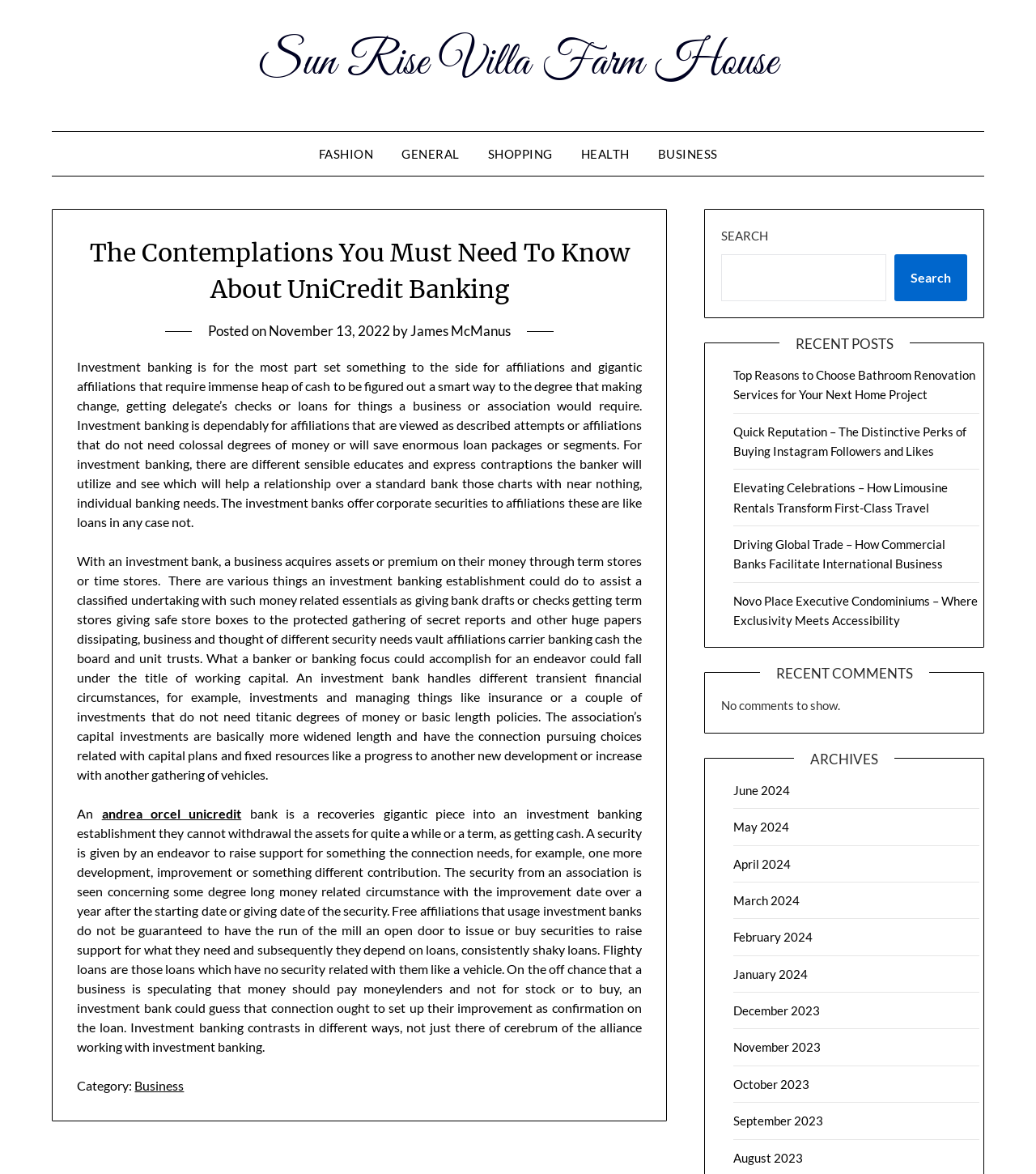Determine the bounding box coordinates of the section I need to click to execute the following instruction: "Click on the 'BUSINESS' link". Provide the coordinates as four float numbers between 0 and 1, i.e., [left, top, right, bottom].

[0.622, 0.112, 0.705, 0.15]